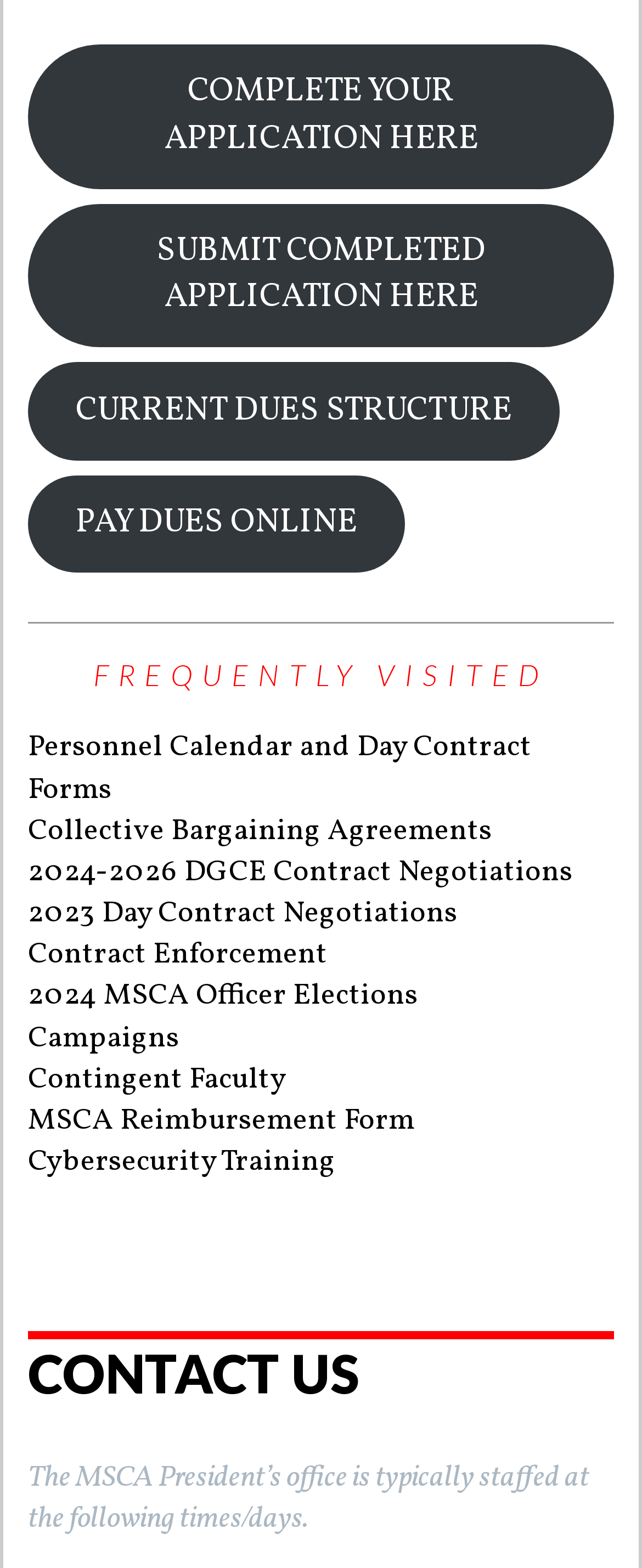What is the office hours of the MSCA President’s office?
Please give a detailed answer to the question using the information shown in the image.

I read the text under the 'CONTACT US' heading which states 'The MSCA President’s office is typically staffed at the following times/days.'.